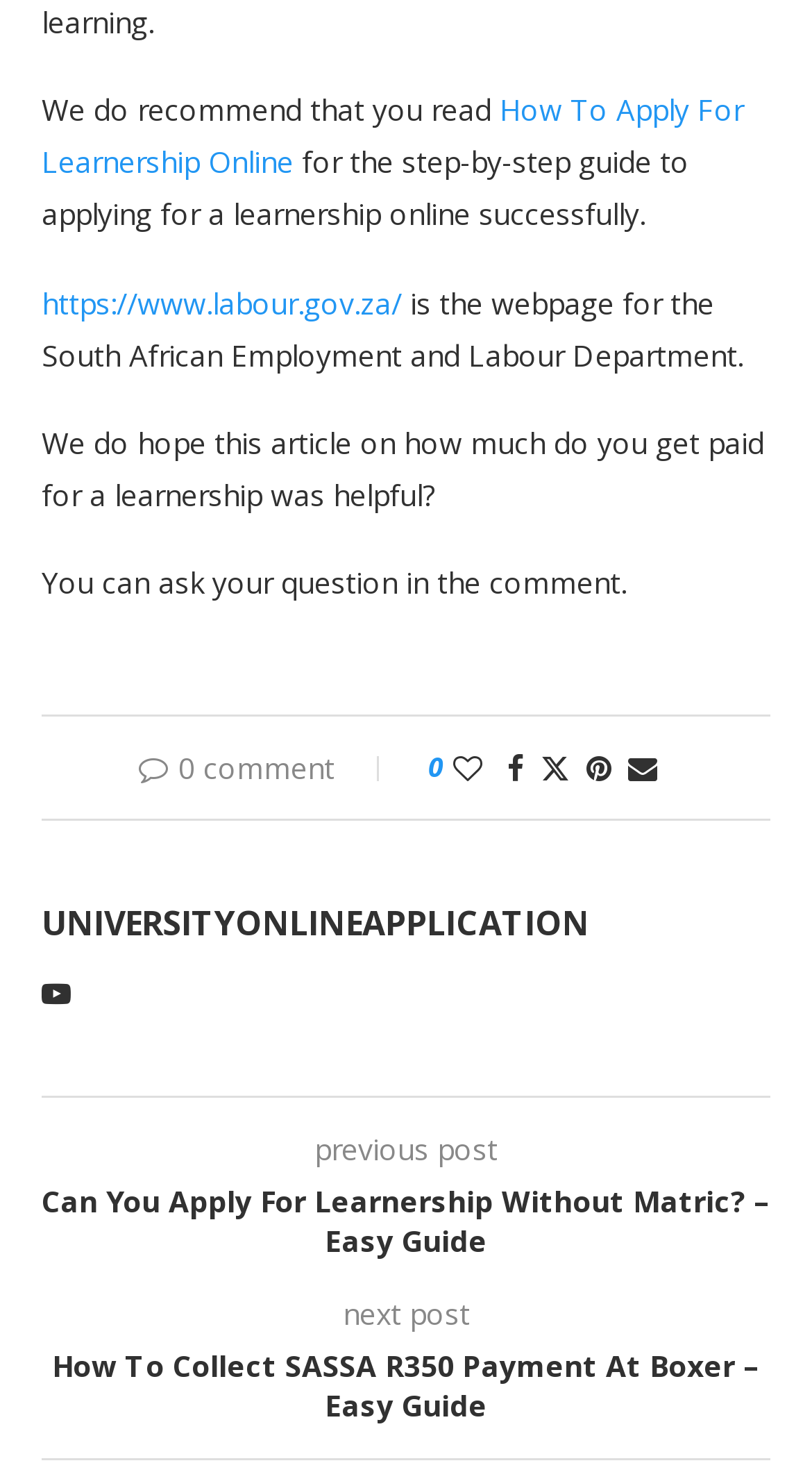What is the website for the South African Employment and Labour Department?
Can you provide an in-depth and detailed response to the question?

The website for the South African Employment and Labour Department is https://www.labour.gov.za/, which is mentioned in the text 'https://www.labour.gov.za/ is the webpage for the South African Employment and Labour Department.'